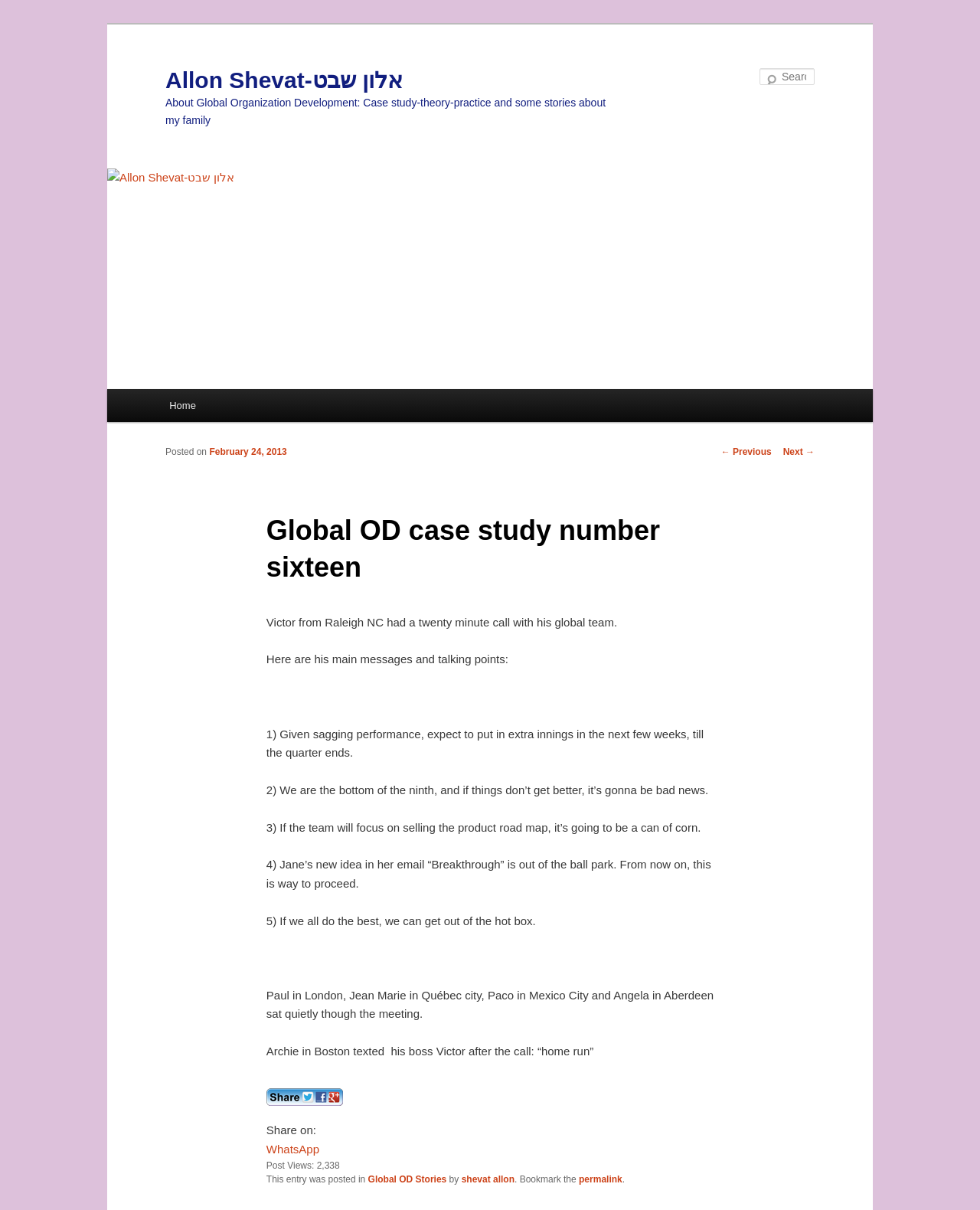Extract the text of the main heading from the webpage.

Allon Shevat-אלון שבט